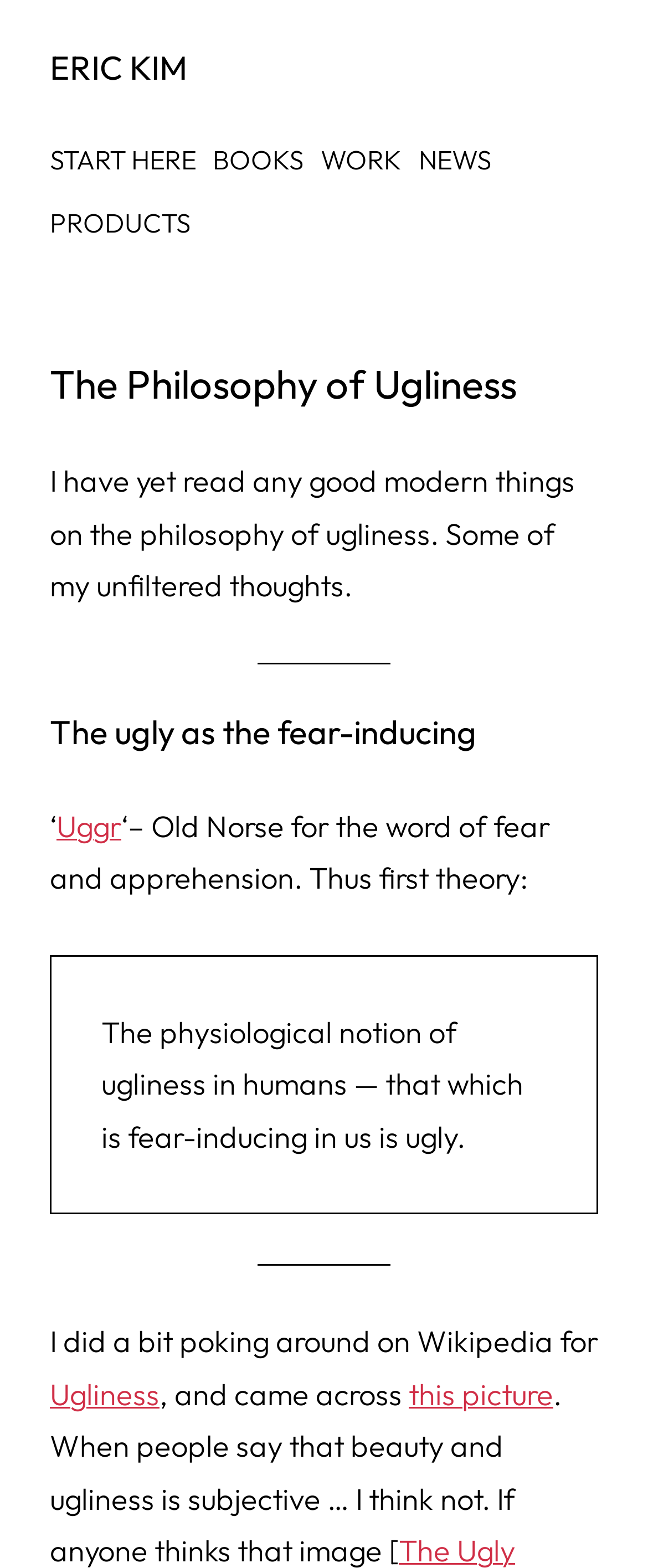With reference to the image, please provide a detailed answer to the following question: How many blockquote elements are there?

There is only one blockquote element on the webpage, which contains a quote related to the physiological notion of ugliness in humans. This blockquote element is used to highlight the quote and distinguish it from the rest of the text.